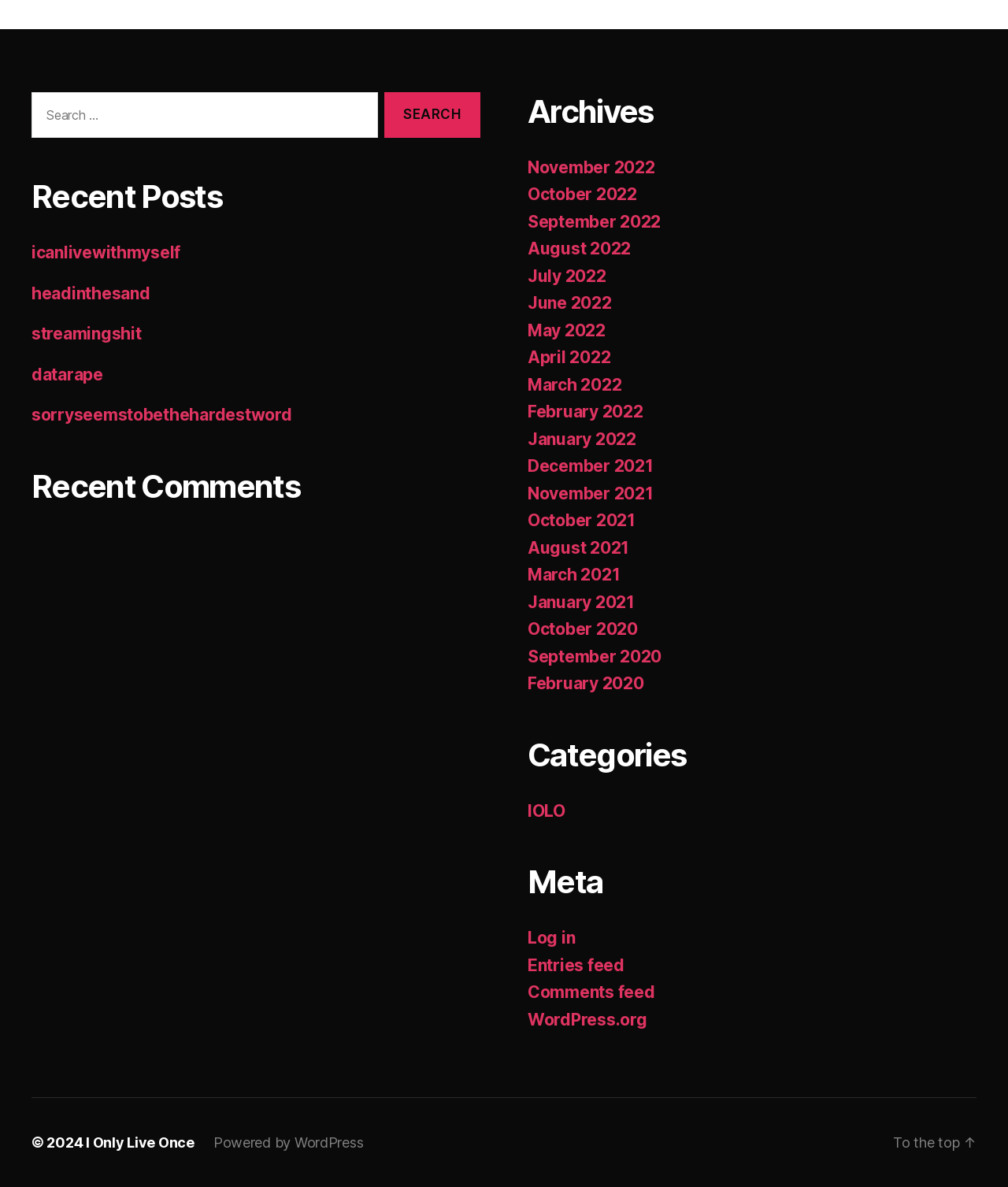Find the bounding box coordinates of the element's region that should be clicked in order to follow the given instruction: "Log in". The coordinates should consist of four float numbers between 0 and 1, i.e., [left, top, right, bottom].

[0.523, 0.782, 0.571, 0.798]